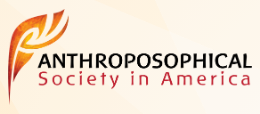What is the background of the logo?
Please give a detailed and elaborate answer to the question based on the image.

The question asks about the background of the logo. Upon examining the caption, I notice that the background is described as softly illuminated, which enhances the friendly and inviting nature of the society's mission.